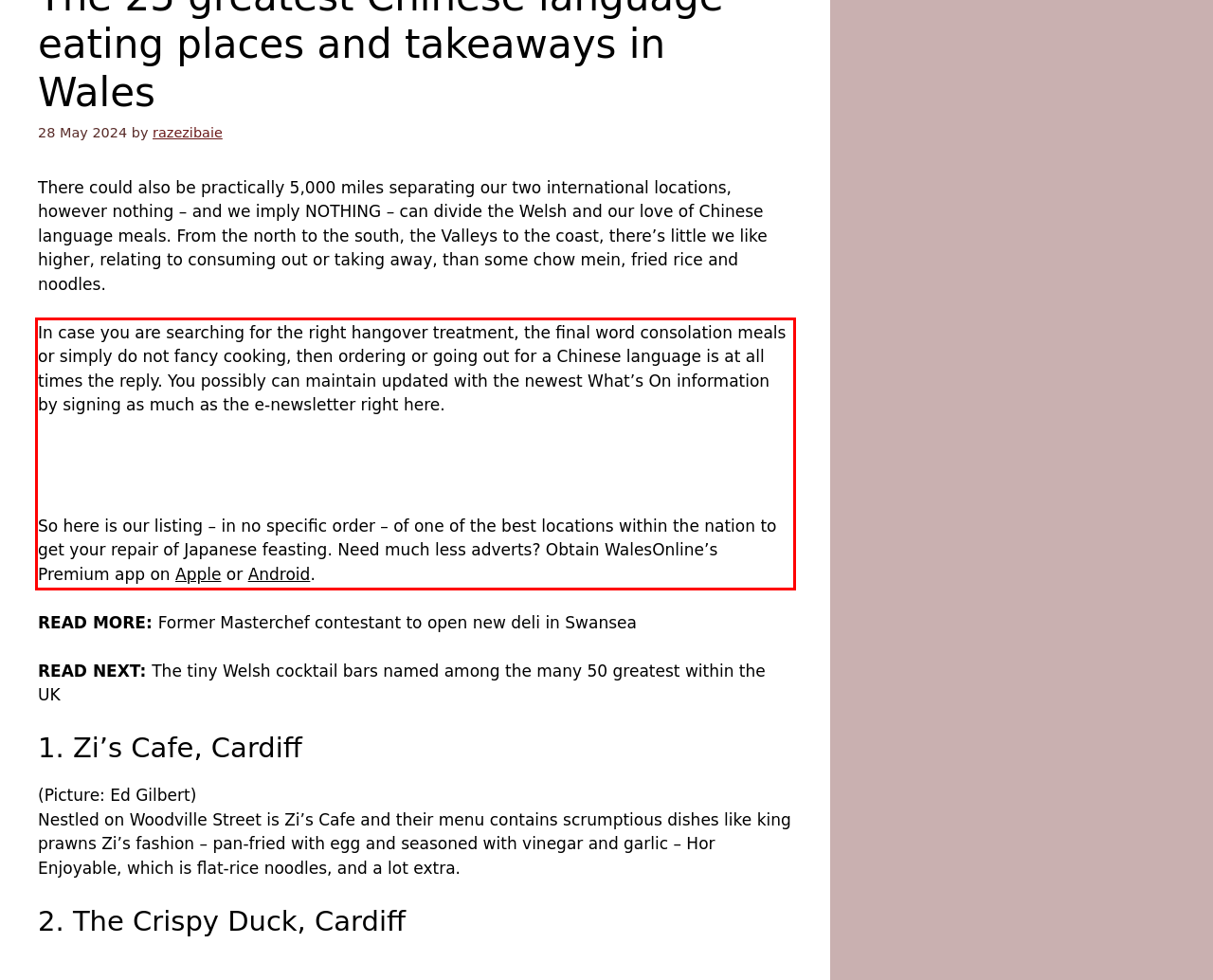Analyze the screenshot of the webpage that features a red bounding box and recognize the text content enclosed within this red bounding box.

In case you are searching for the right hangover treatment, the final word consolation meals or simply do not fancy cooking, then ordering or going out for a Chinese language is at all times the reply. You possibly can maintain updated with the newest What’s On information by signing as much as the e-newsletter right here. So here is our listing – in no specific order – of one of the best locations within the nation to get your repair of Japanese feasting. Need much less adverts? Obtain WalesOnline’s Premium app on Apple or Android.